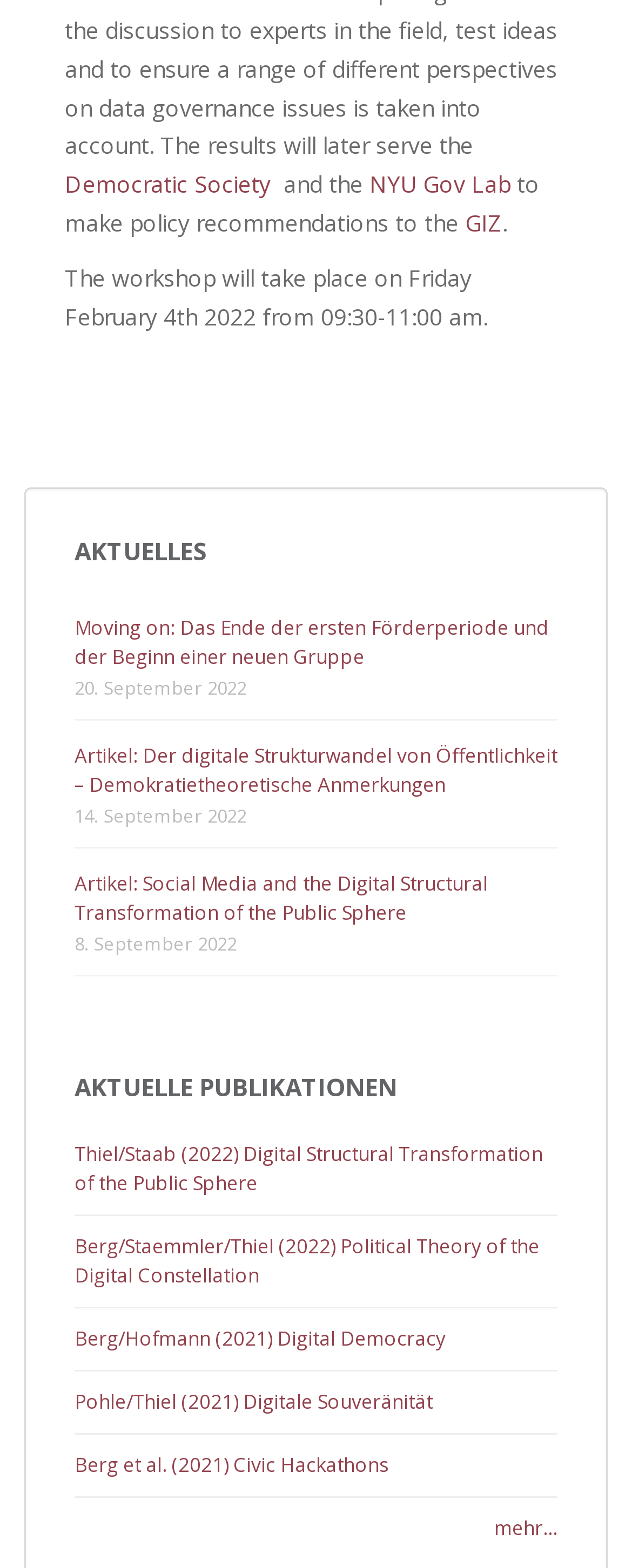Show the bounding box coordinates for the element that needs to be clicked to execute the following instruction: "click the link to Democratic Society". Provide the coordinates in the form of four float numbers between 0 and 1, i.e., [left, top, right, bottom].

[0.103, 0.108, 0.449, 0.127]